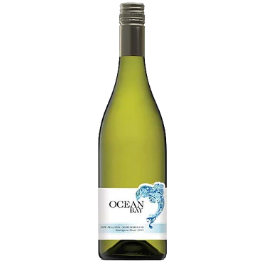Provide a comprehensive description of the image.

This image features a bottle of Ocean Bay Sauvignon Blanc from Marlborough, New Zealand. The bottle has a distinctive burgundy shape and is sealed with a grey screw cap. The label is predominantly white, showcasing an artistic blue crustacean design that resembles a fish. It prominently displays the name "Ocean Bay," along with the text "New Zealand," "Sauvignon Blanc," and "Marlborough," indicating its origin and variety. This wine is available at Wine Buff shops in Ireland, offering a refreshing choice for wine enthusiasts. The overall presentation emphasizes a coastal theme, aligning perfectly with its New Zealand provenance.